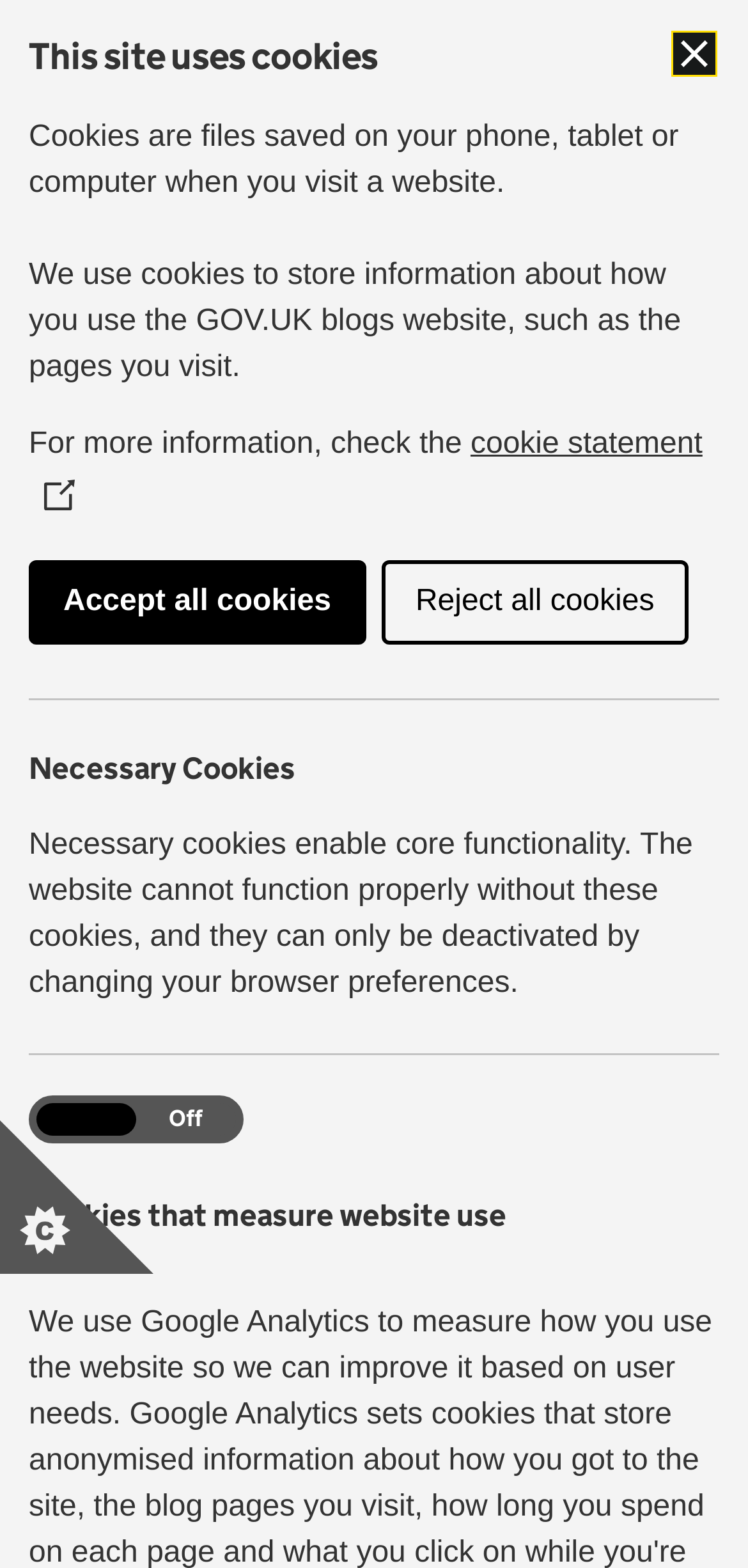Identify the bounding box for the described UI element: "Law Firm Website Design".

None